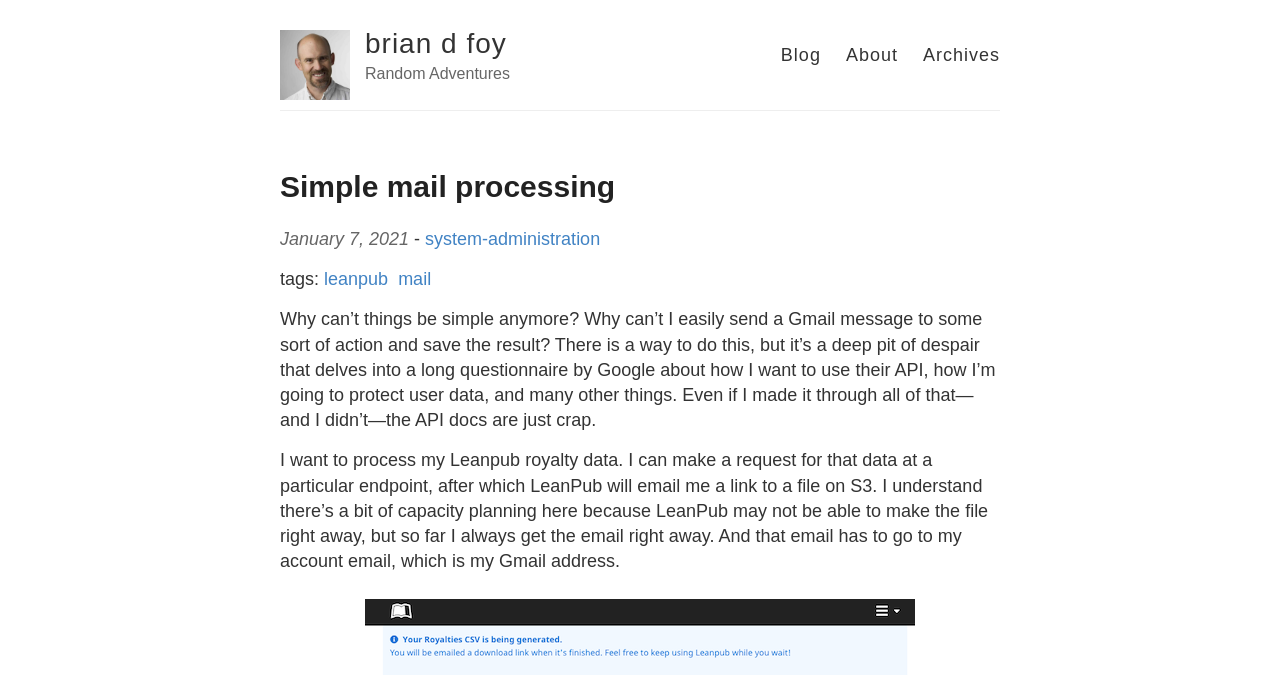What is the date of the article?
Based on the image, provide a one-word or brief-phrase response.

January 7, 2021